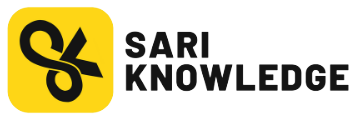What is the topic of the webpage?
Using the image, answer in one word or phrase.

Syphilis treatment